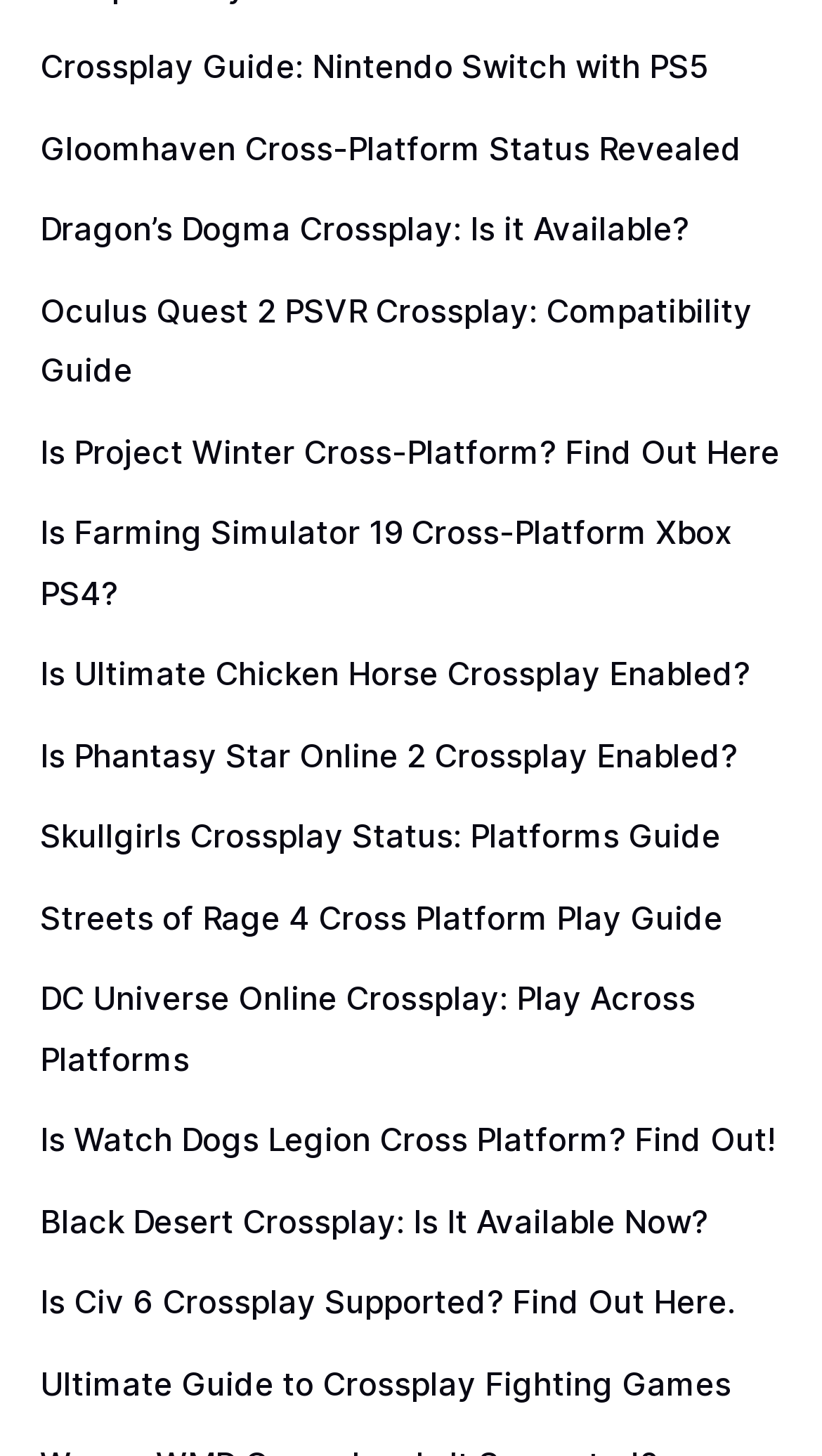Provide your answer in a single word or phrase: 
What is the title of the first crossplay guide?

Crossplay Guide: Nintendo Switch with PS5